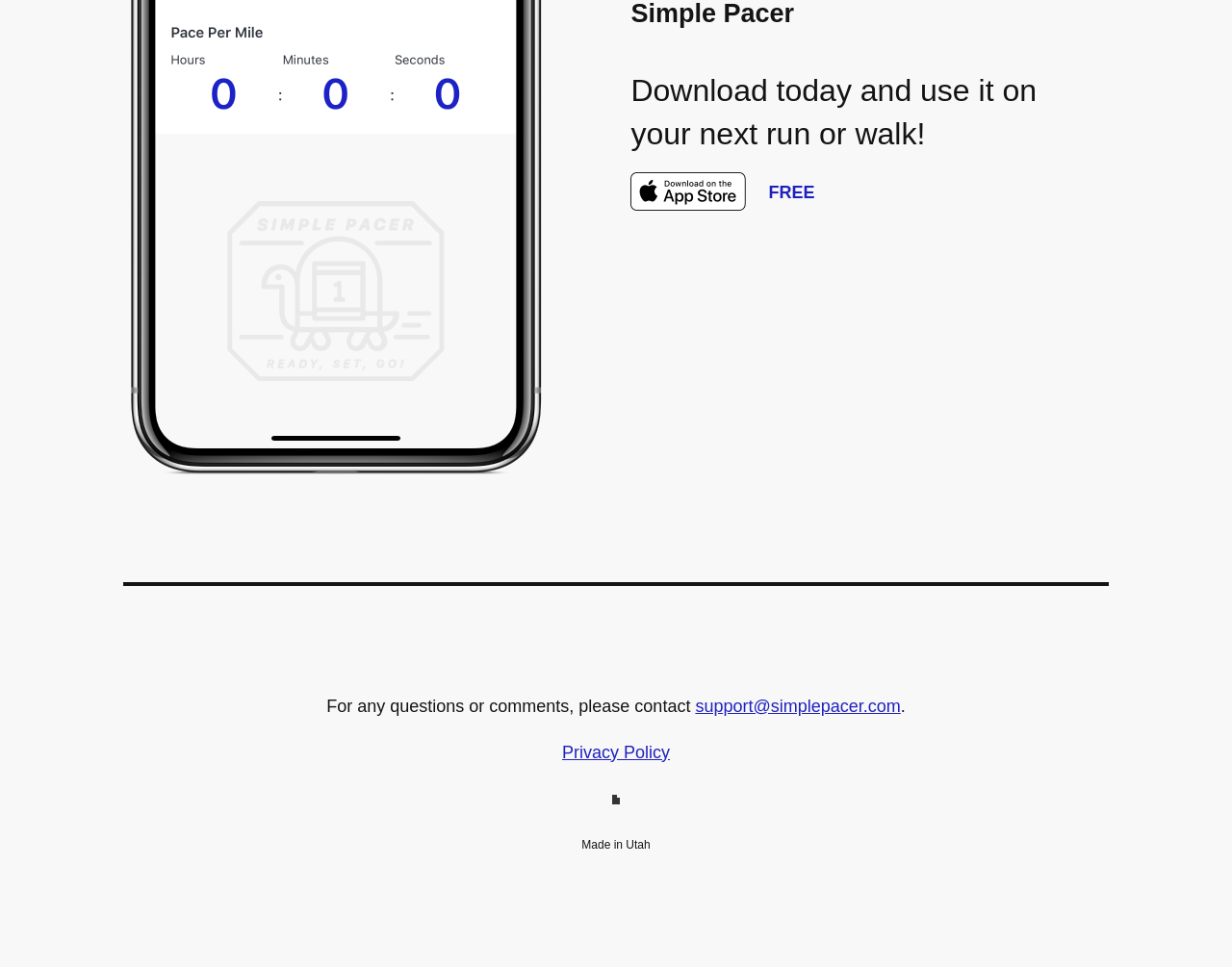Respond with a single word or phrase:
What is the email address for support?

support@simplepacer.com